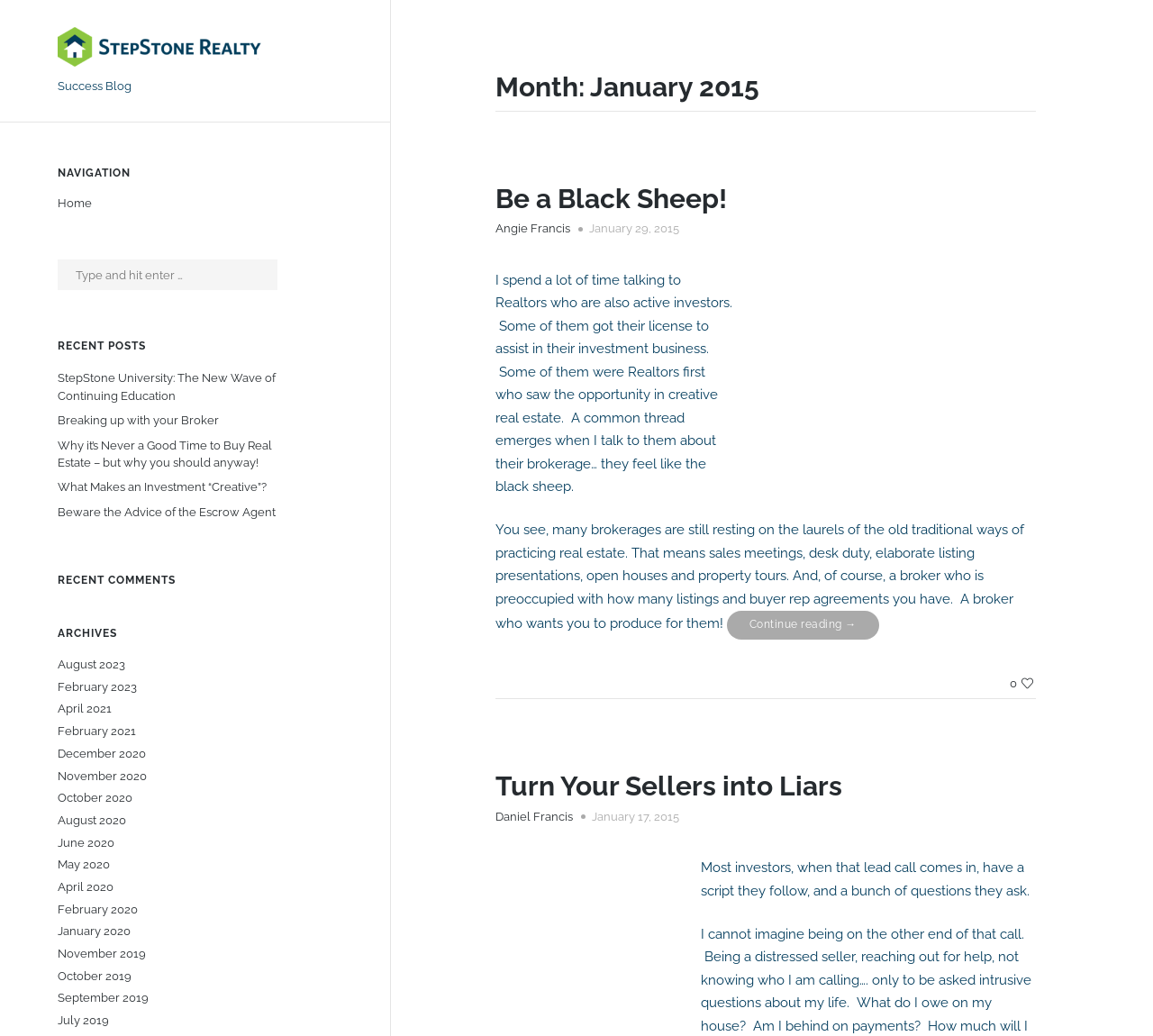Determine the bounding box coordinates of the area to click in order to meet this instruction: "Read the post 'Be a Black Sheep!' ".

[0.43, 0.176, 0.63, 0.207]